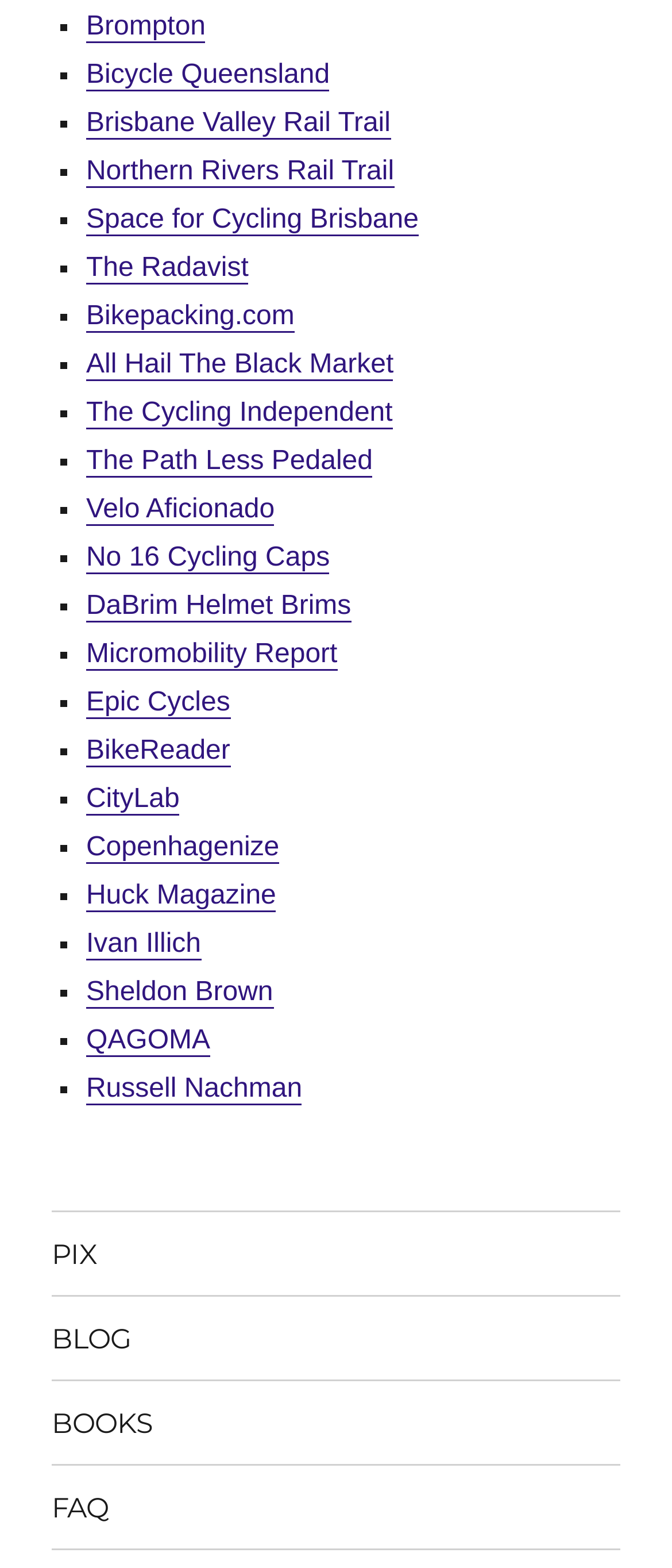What is the vertical position of the link 'The Cycling Independent'? Based on the image, give a response in one word or a short phrase.

Above the link 'The Path Less Pedaled'